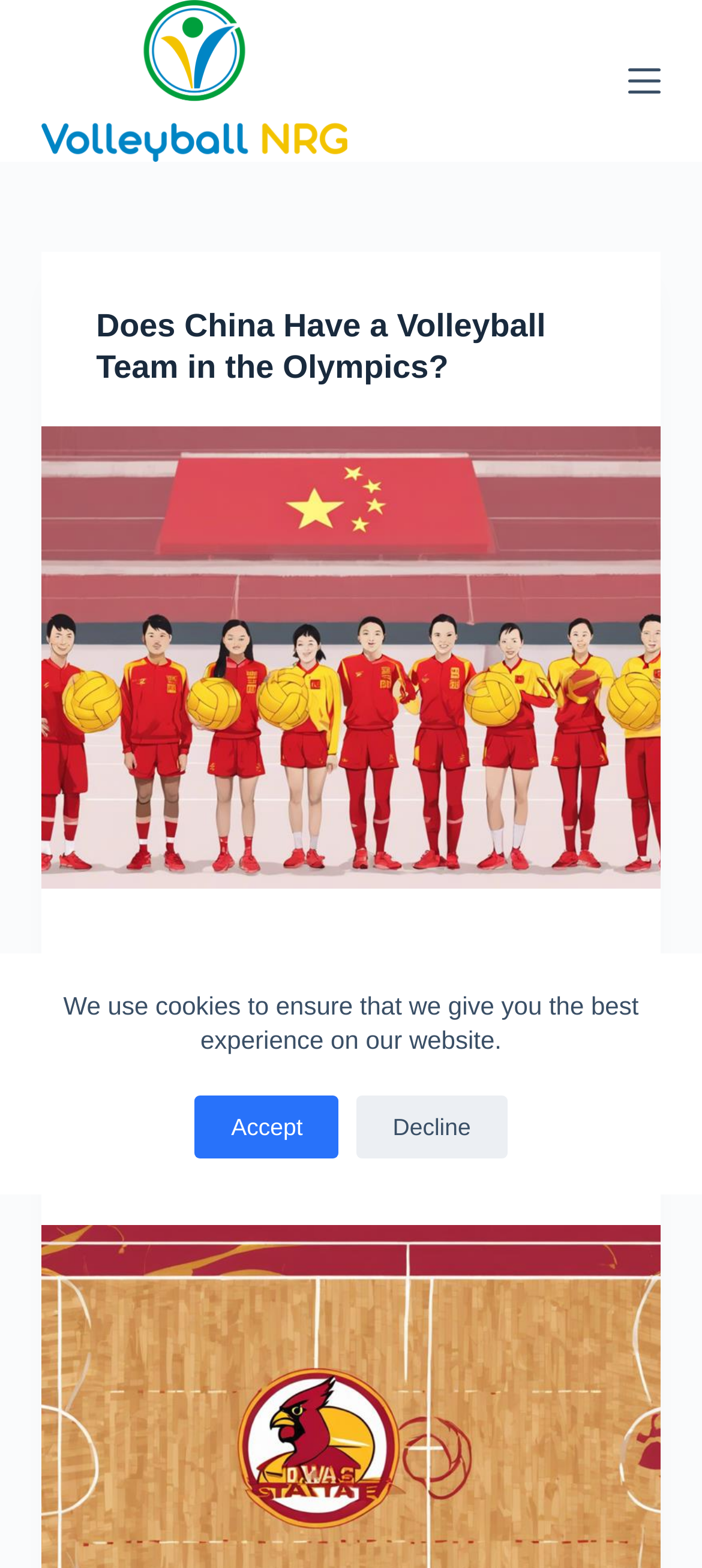What is the purpose of the 'Accept' button?
Based on the image, give a one-word or short phrase answer.

To accept cookies